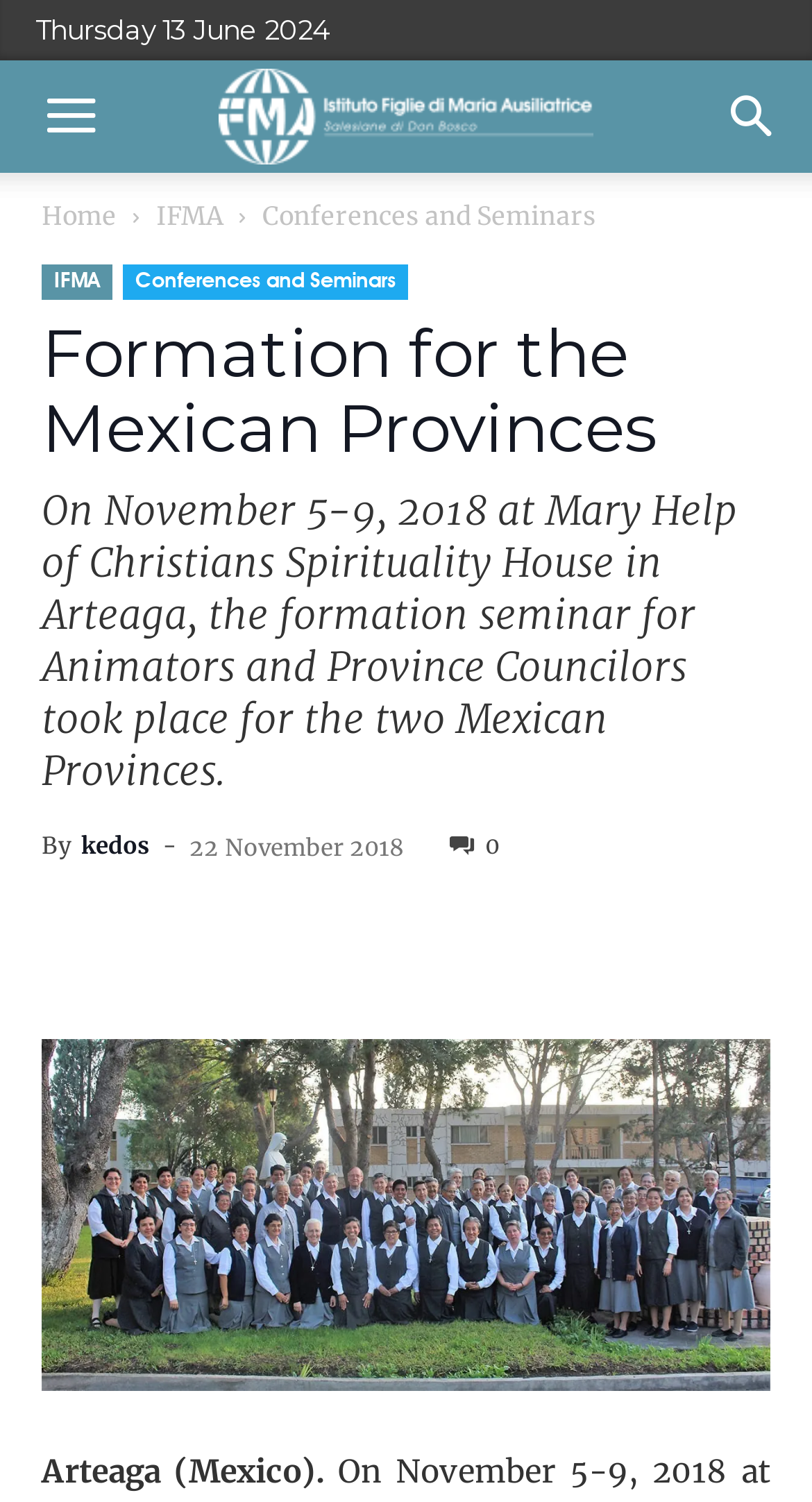Offer a meticulous description of the webpage's structure and content.

This webpage appears to be an article or news page from the Istituto Figlie di Maria Ausiliatrice (IFMA) website. At the top, there is a menu button and a search button, with the IFMA logo situated to the right of the menu button. Below the menu and search buttons, there are several links to different sections of the website, including "Home", "IFMA", and "Conferences and Seminars".

The main content of the page is a news article or seminar report, with a heading that reads "Formation for the Mexican Provinces". The article describes a formation seminar that took place on November 5-9, 2018, at the Mary Help of Christians Spirituality House in Arteaga, Mexico, for Animators and Province Councilors from the two Mexican Provinces.

The article text is accompanied by an image, which is likely a photo related to the seminar. There are also several social media links and a timestamp indicating that the article was published on November 22, 2018. At the bottom of the page, there is a link to a related article or page, titled "Formazione per le Ispettorie messicane", which also has an accompanying image. The page ends with a brief note indicating the location of the seminar, "Arteaga (Mexico)".